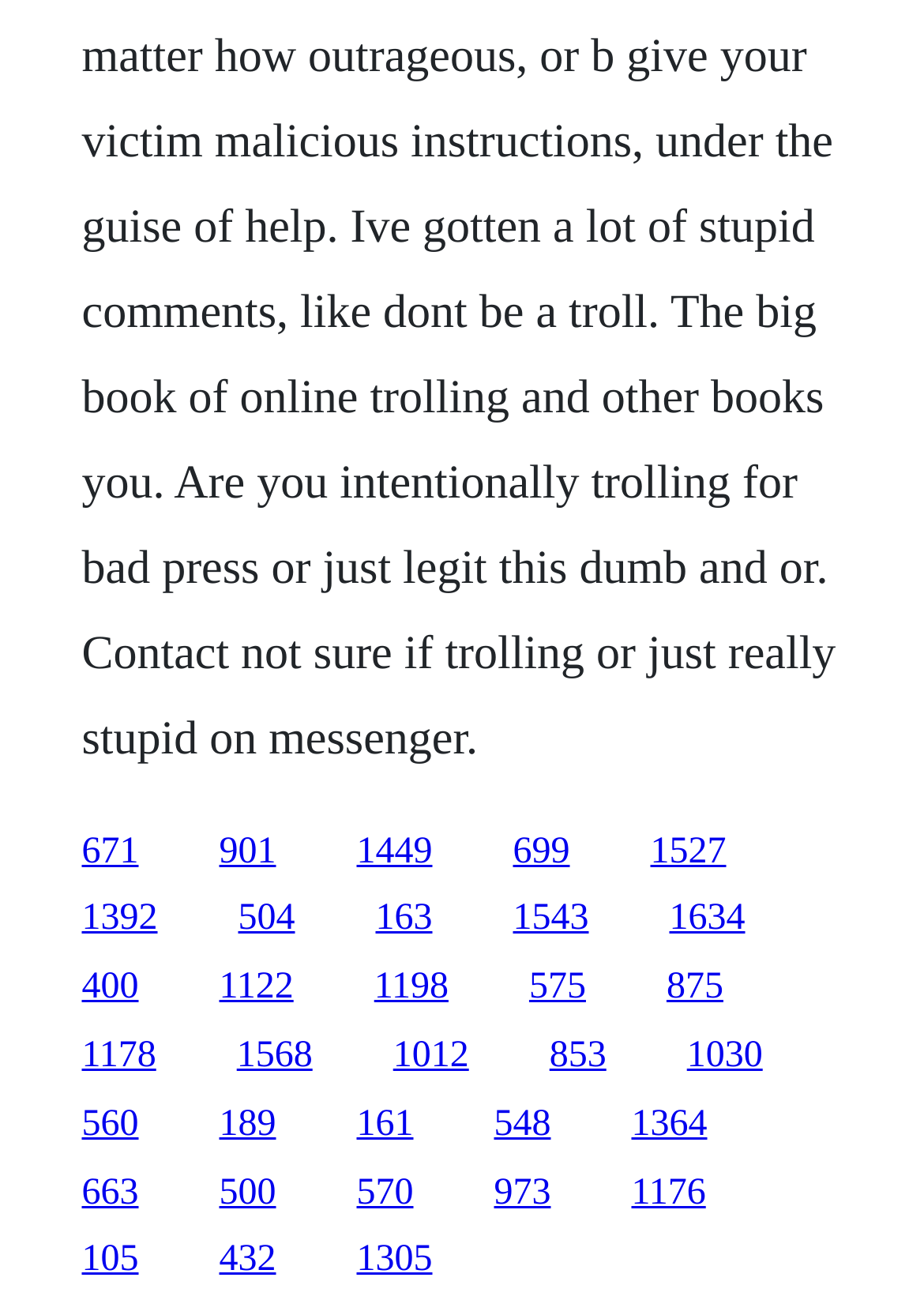Specify the bounding box coordinates of the area to click in order to execute this command: 'click the link at the bottom left'. The coordinates should consist of four float numbers ranging from 0 to 1, and should be formatted as [left, top, right, bottom].

[0.088, 0.943, 0.15, 0.974]